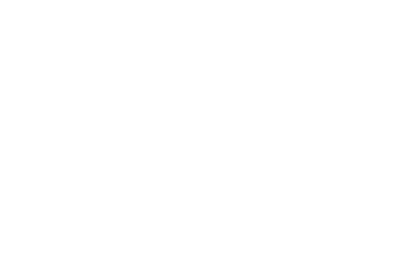Is the riflescope suitable for outdoor use?
Please give a detailed answer to the question using the information shown in the image.

The caption describes the riflescope's design as sleek and robust, suited for outdoor use, ensuring durability and performance in demanding environments.